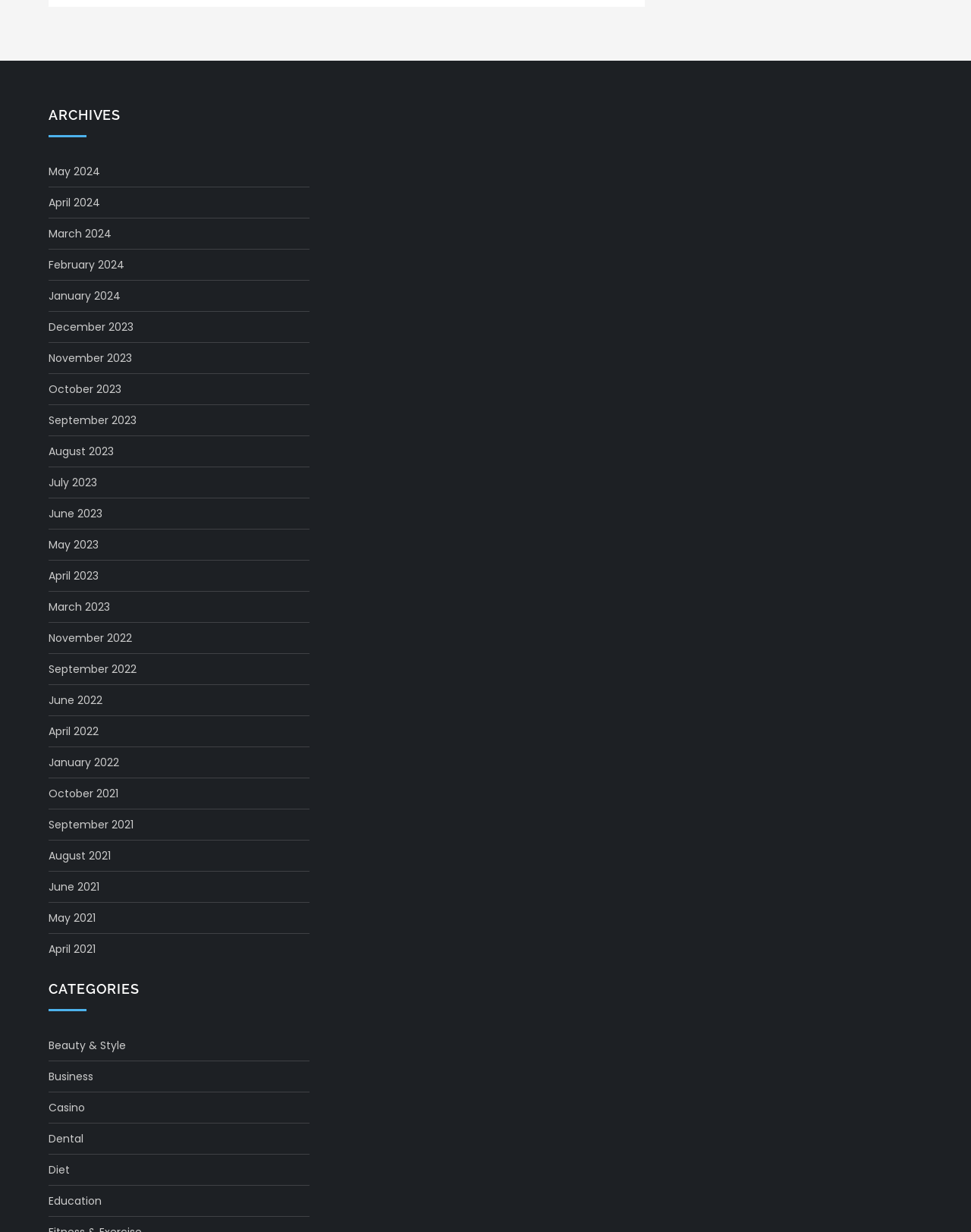Locate the bounding box coordinates of the area that needs to be clicked to fulfill the following instruction: "View categories for Education". The coordinates should be in the format of four float numbers between 0 and 1, namely [left, top, right, bottom].

[0.05, 0.967, 0.105, 0.983]